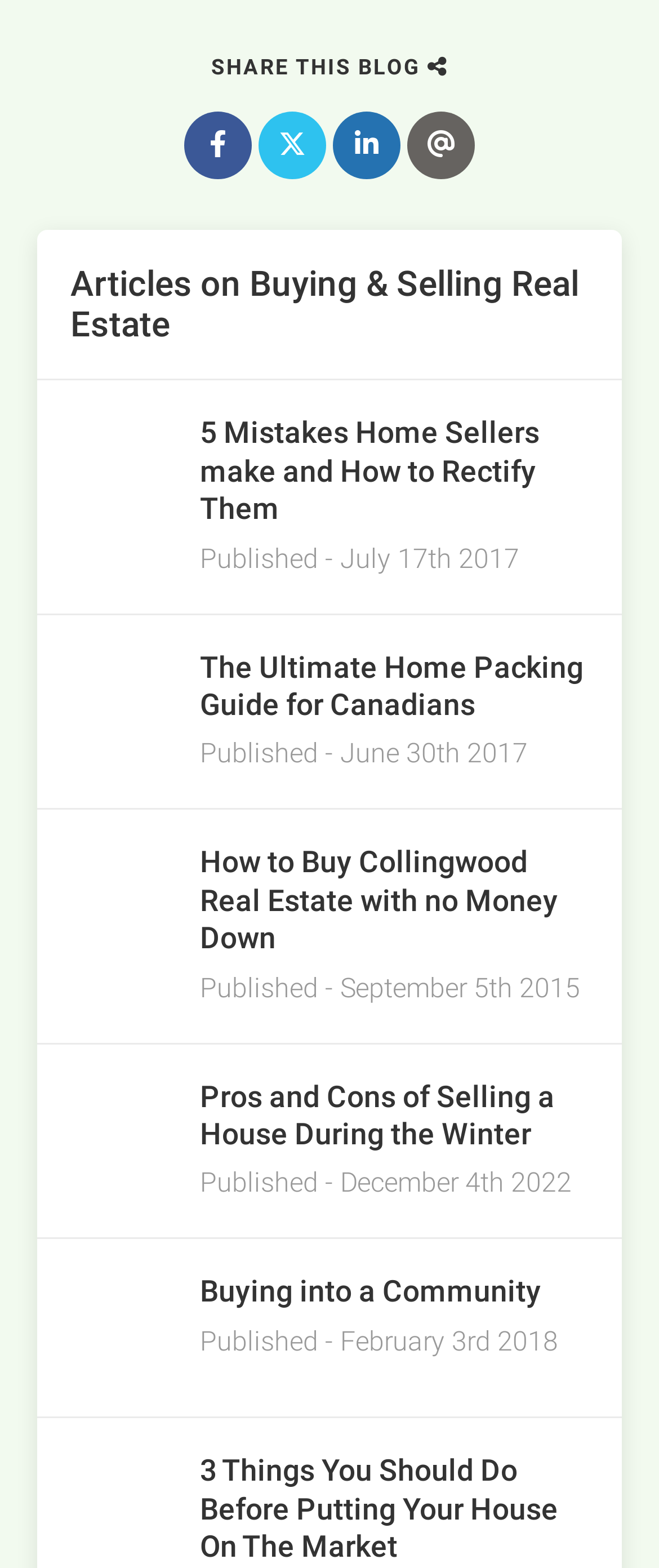Please provide a comprehensive response to the question below by analyzing the image: 
What is the topic of the latest article?

I looked for the article with the most recent publication date, which is December 4th, 2022, and its heading is 'Pros and Cons of Selling a House During the Winter'.